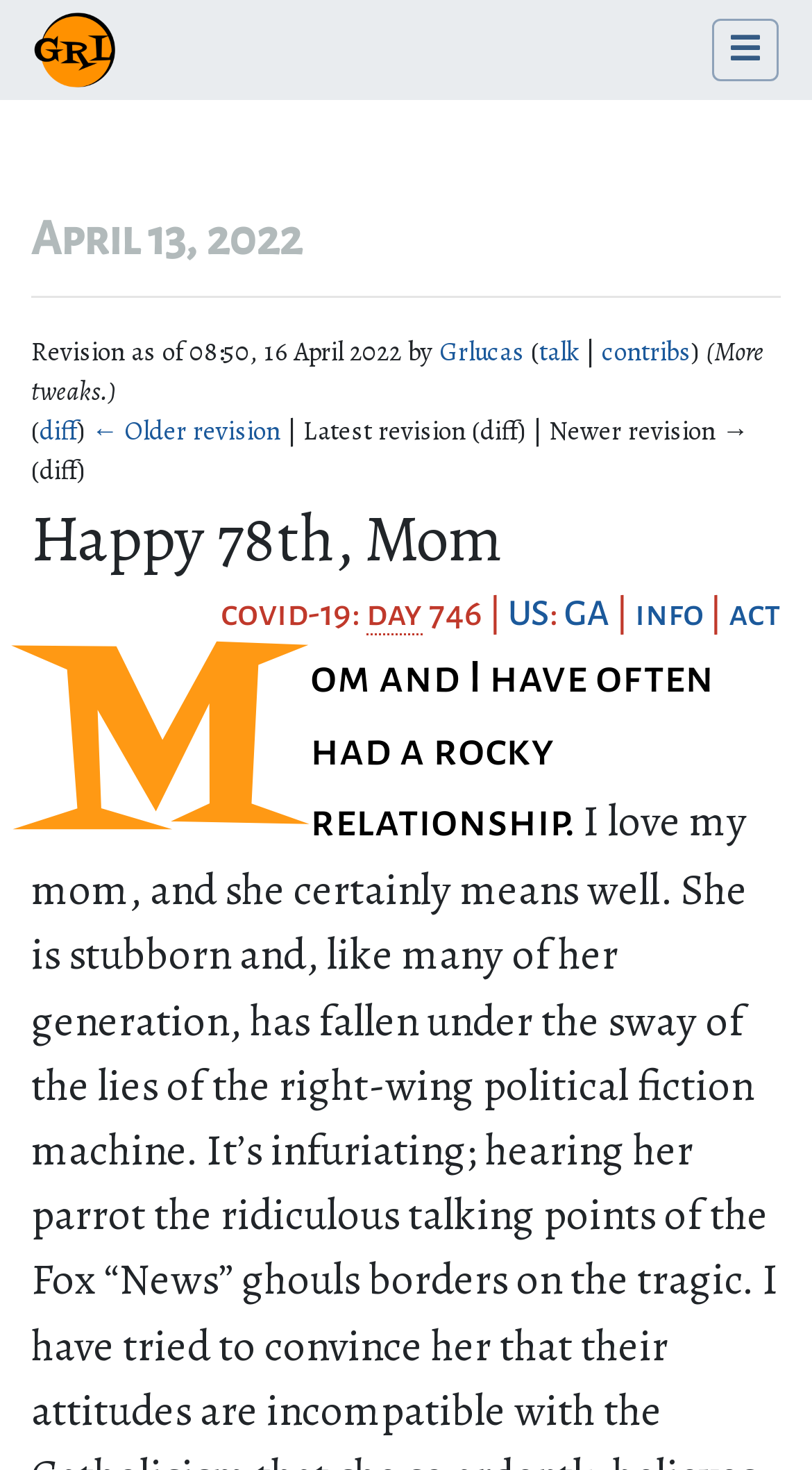Respond with a single word or phrase to the following question: What is the relationship between the author and their mom?

Rocky